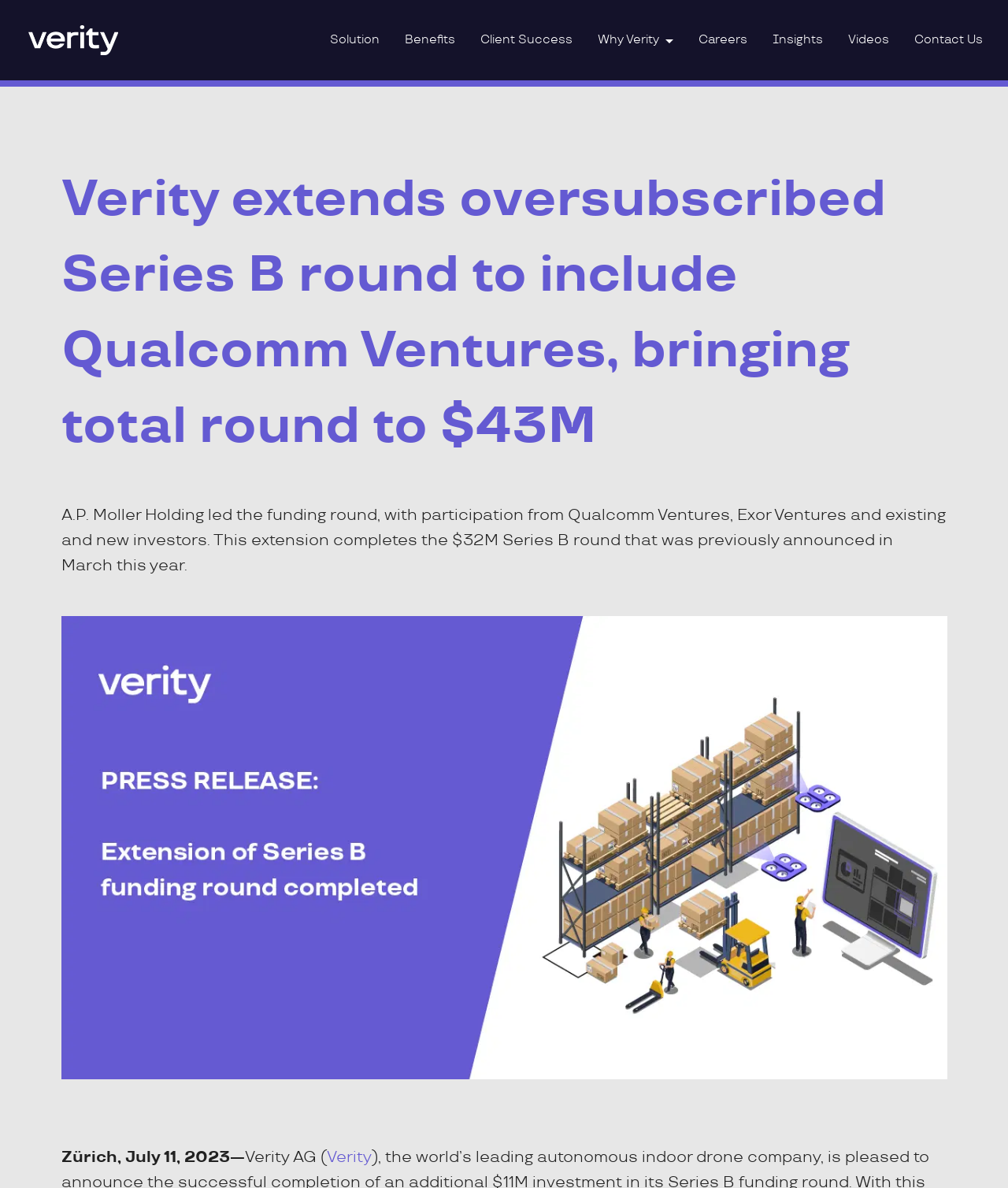What is the date of the press release?
Please analyze the image and answer the question with as much detail as possible.

The date of the press release is mentioned as 'Zürich, July 11, 2023—'.